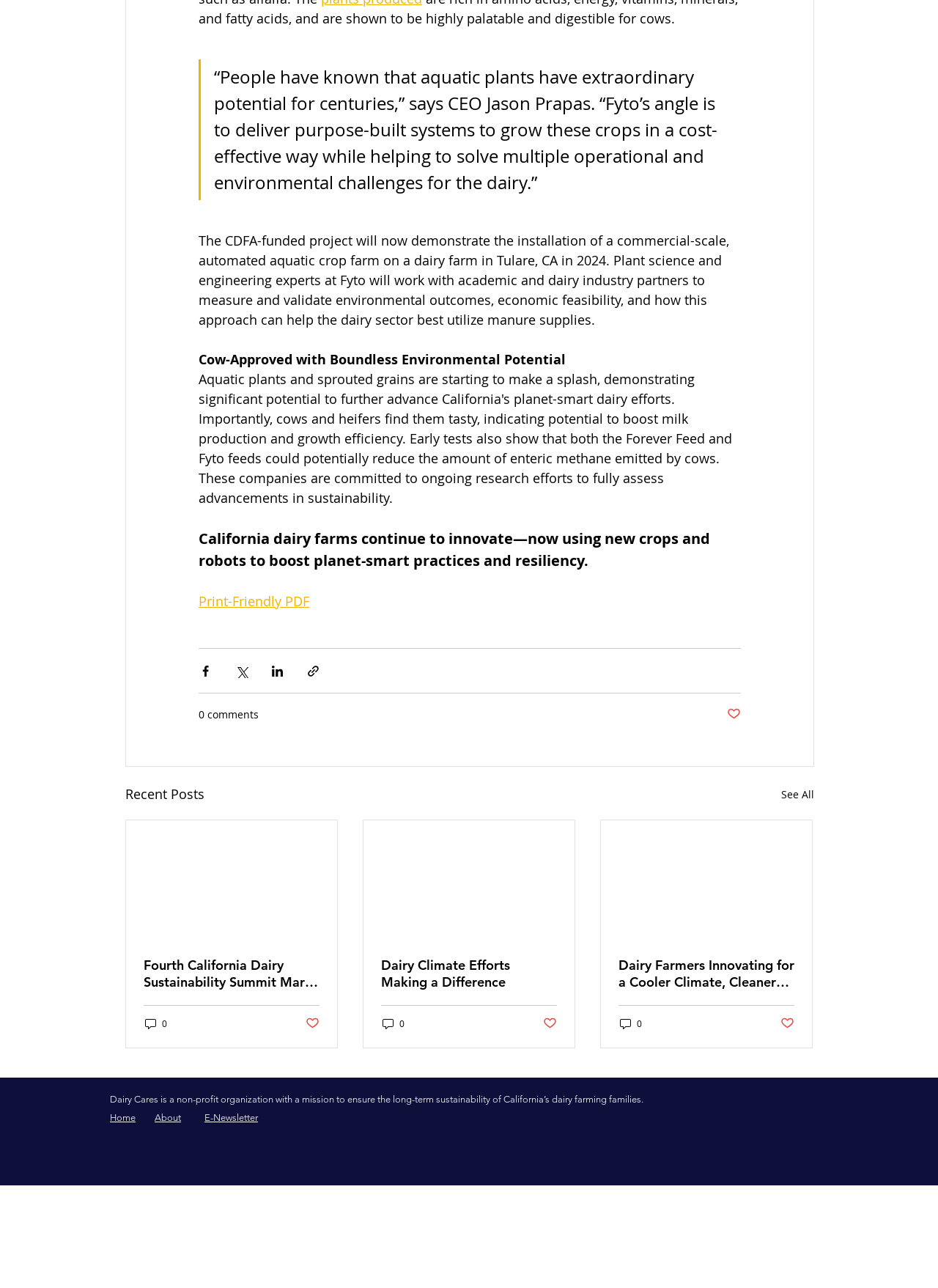Please identify the bounding box coordinates of the region to click in order to complete the given instruction: "Go to the Home page". The coordinates should be four float numbers between 0 and 1, i.e., [left, top, right, bottom].

[0.117, 0.863, 0.145, 0.872]